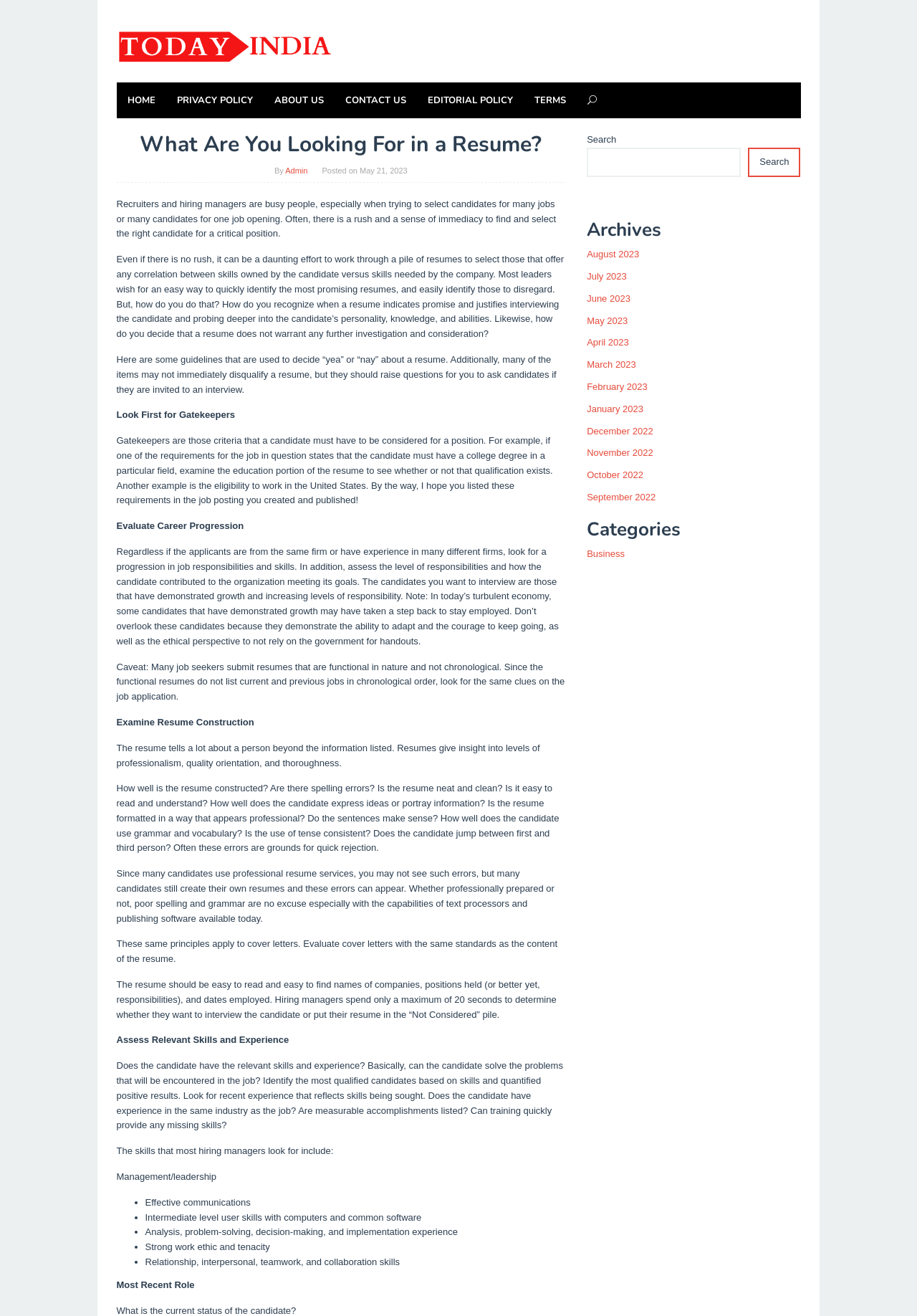How many links are there in the Archives section?
Look at the image and provide a detailed response to the question.

The Archives section is located on the right side of the webpage, and it contains links to different months. By counting the links, we can see that there are 12 links in total, ranging from August 2023 to September 2022.